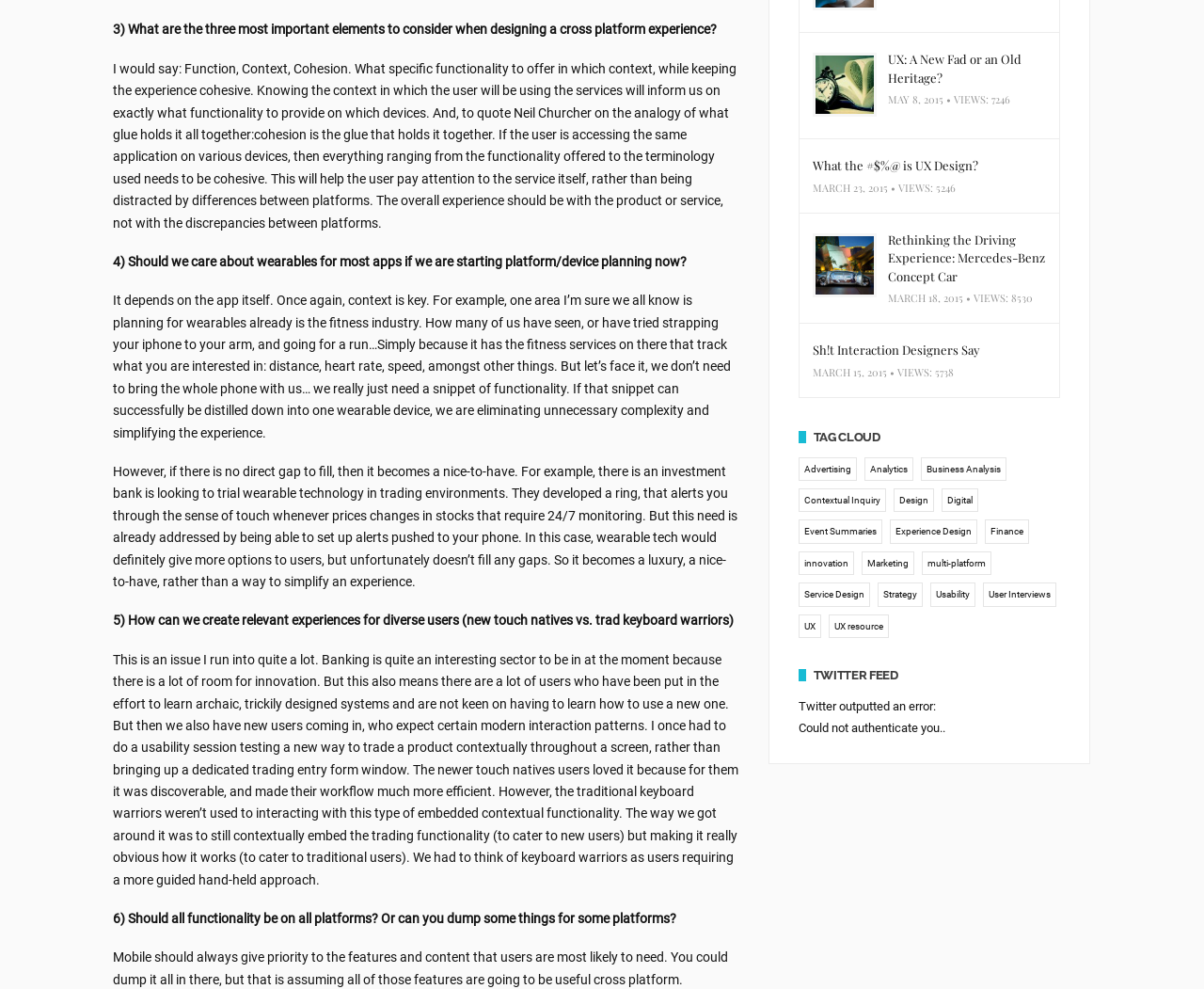Provide a single word or phrase to answer the given question: 
What is the topic of the first article?

UX